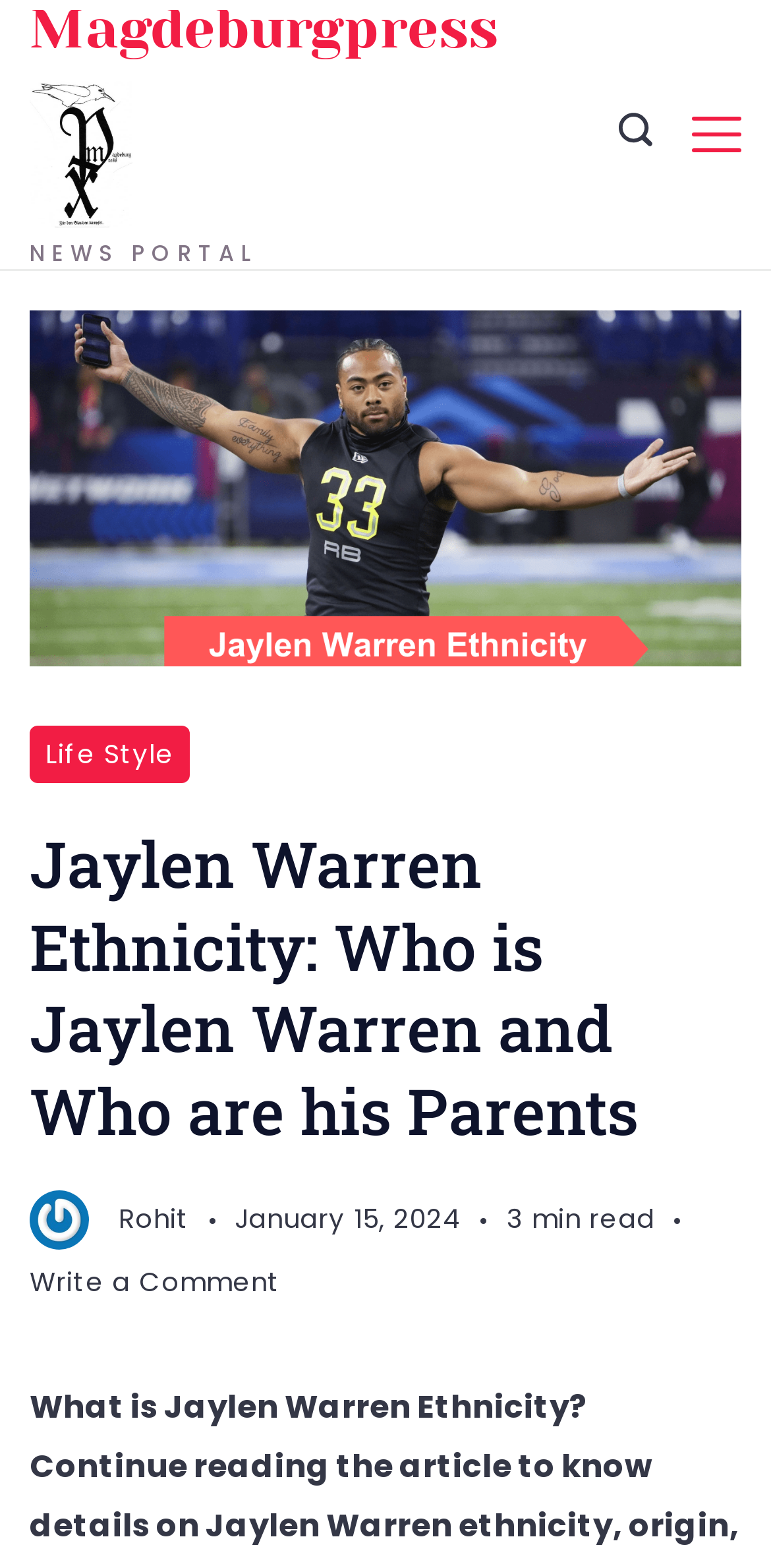Examine the screenshot and answer the question in as much detail as possible: When was the article published?

The publication date of the article can be found below the heading, where it says 'January 15, 2024' next to the time icon.